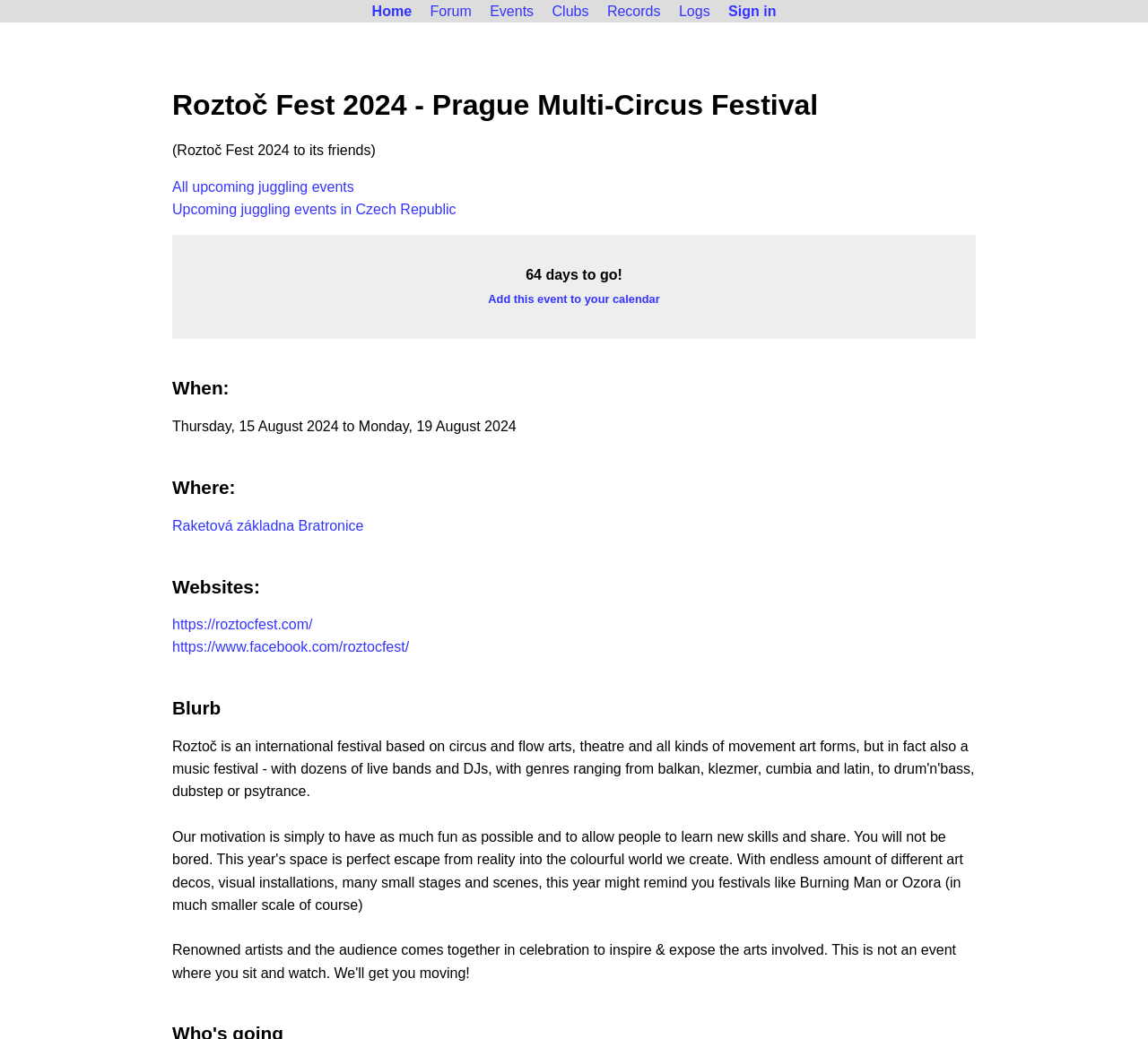Please use the details from the image to answer the following question comprehensively:
How can I add this event to my calendar?

I found the answer by looking at the link element that says 'Add this event to your calendar'. This element is located below the countdown information and provides a way to add the festival to one's calendar.